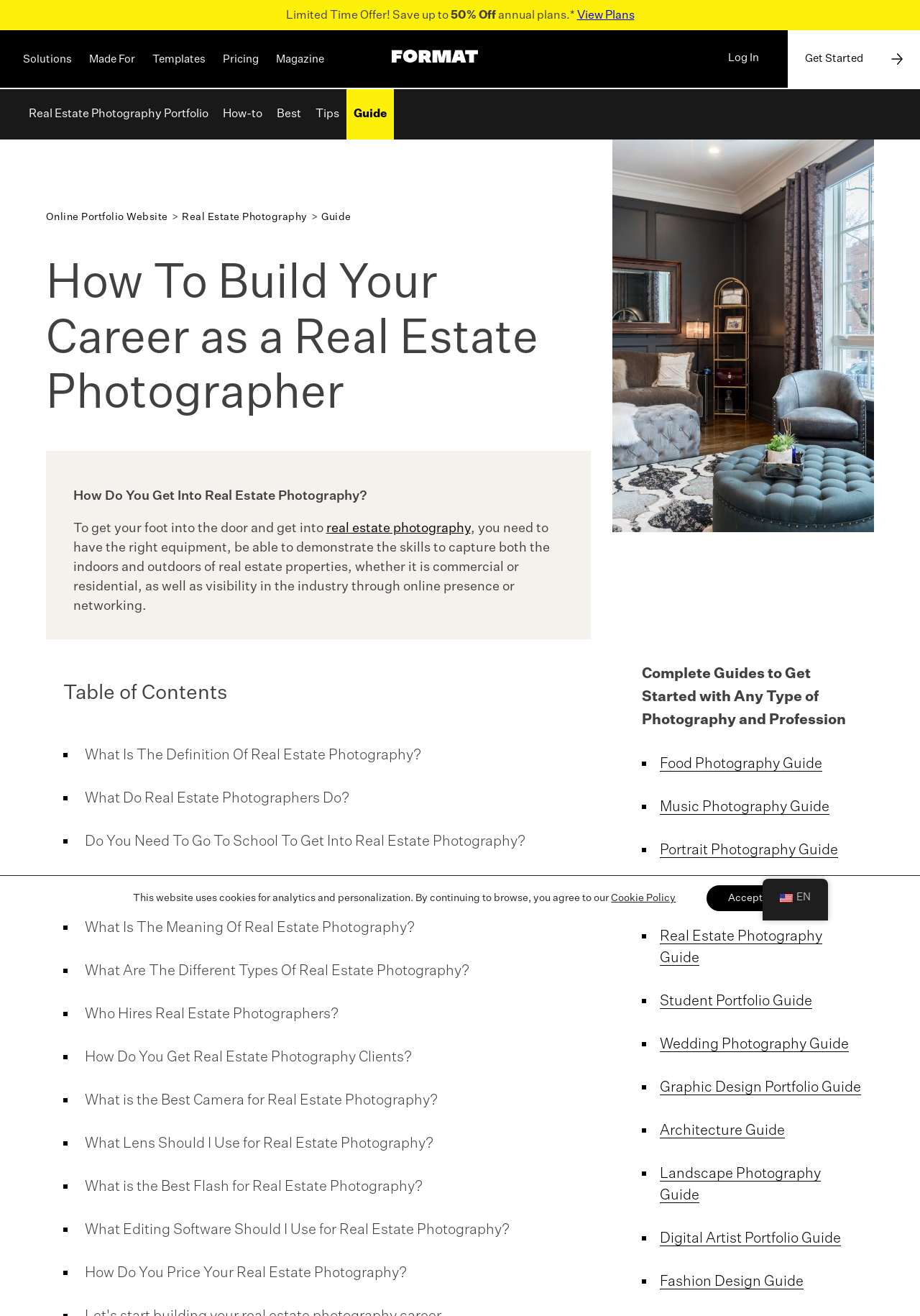Offer a meticulous description of the webpage's structure and content.

This webpage is a guide to building a career as a real estate photographer. At the top, there is a limited-time offer to save up to 50% on annual plans, with a "View Plans" link. Below this, there are several links to different sections of the website, including "Templates", "Pricing", "Magazine", and "Format.com logo white lettering", which is an image. 

On the left side of the page, there is a menu with links to various sections, including "Online Portfolio", "Workflow", "Prints Marketplace", "Photo Storage", and "Website Building Service". 

The main content of the page starts with a heading "How To Build Your Career as a Real Estate Photographer". Below this, there is a subheading "How Do You Get Into Real Estate Photography?" followed by a paragraph of text that explains the requirements to get into real estate photography. 

There are several links to related topics, including "What Is The Definition Of Real Estate Photography?", "What Do Real Estate Photographers Do?", and "How Do You Get Started In Real Estate Photography?". 

Further down the page, there is a section with links to guides for different types of photography, including food, music, portrait, product, and wedding photography. 

At the bottom of the page, there is a GDPR cookie banner with a "learn more about cookies" button and an "Accept" button.